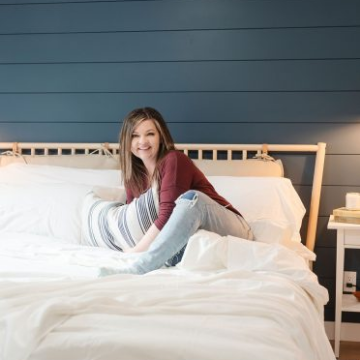What is on the nightstand?
Based on the image, provide your answer in one word or phrase.

Tasteful decor